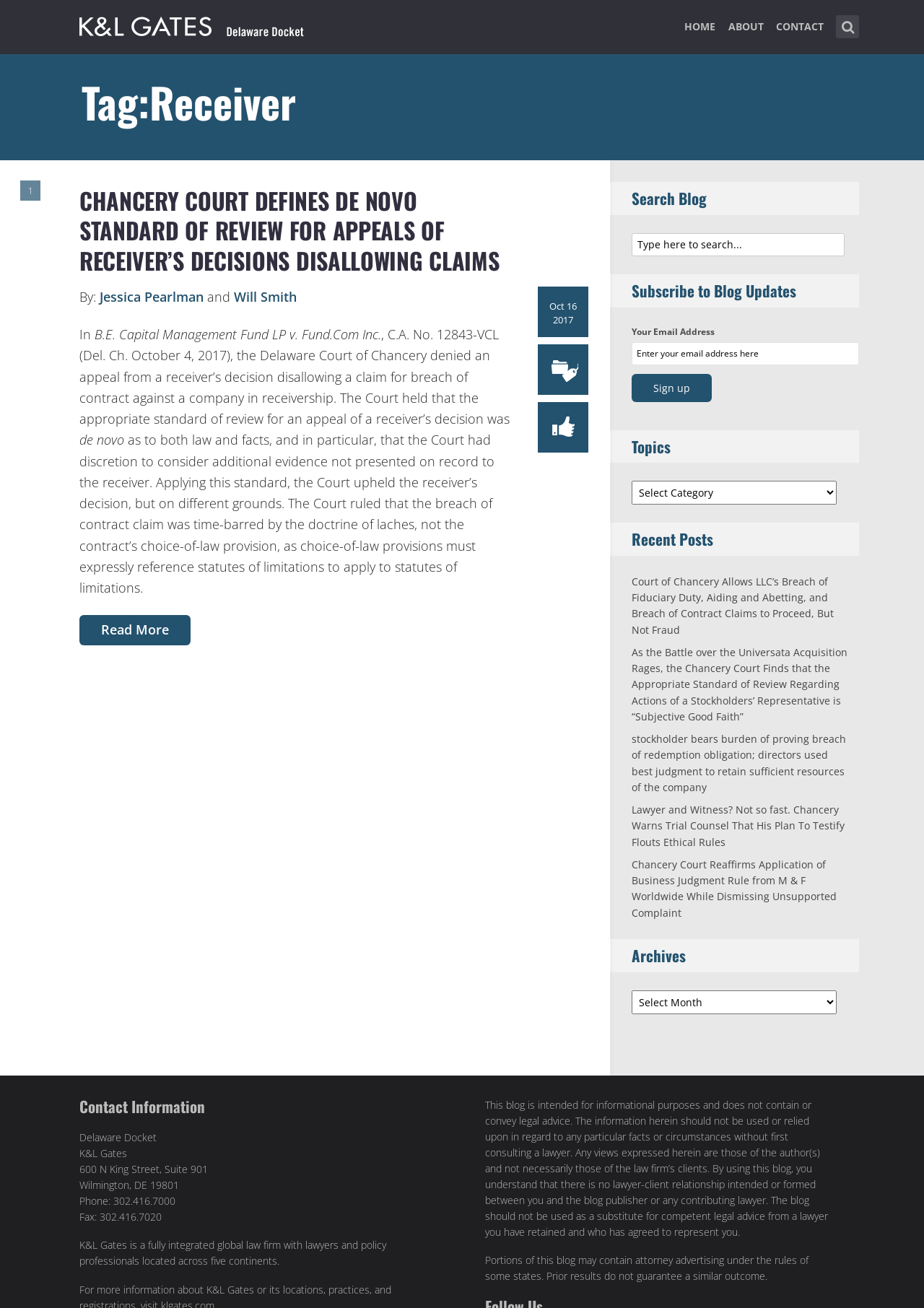Find the bounding box coordinates for the element that must be clicked to complete the instruction: "Search for a keyword". The coordinates should be four float numbers between 0 and 1, indicated as [left, top, right, bottom].

[0.905, 0.012, 0.93, 0.029]